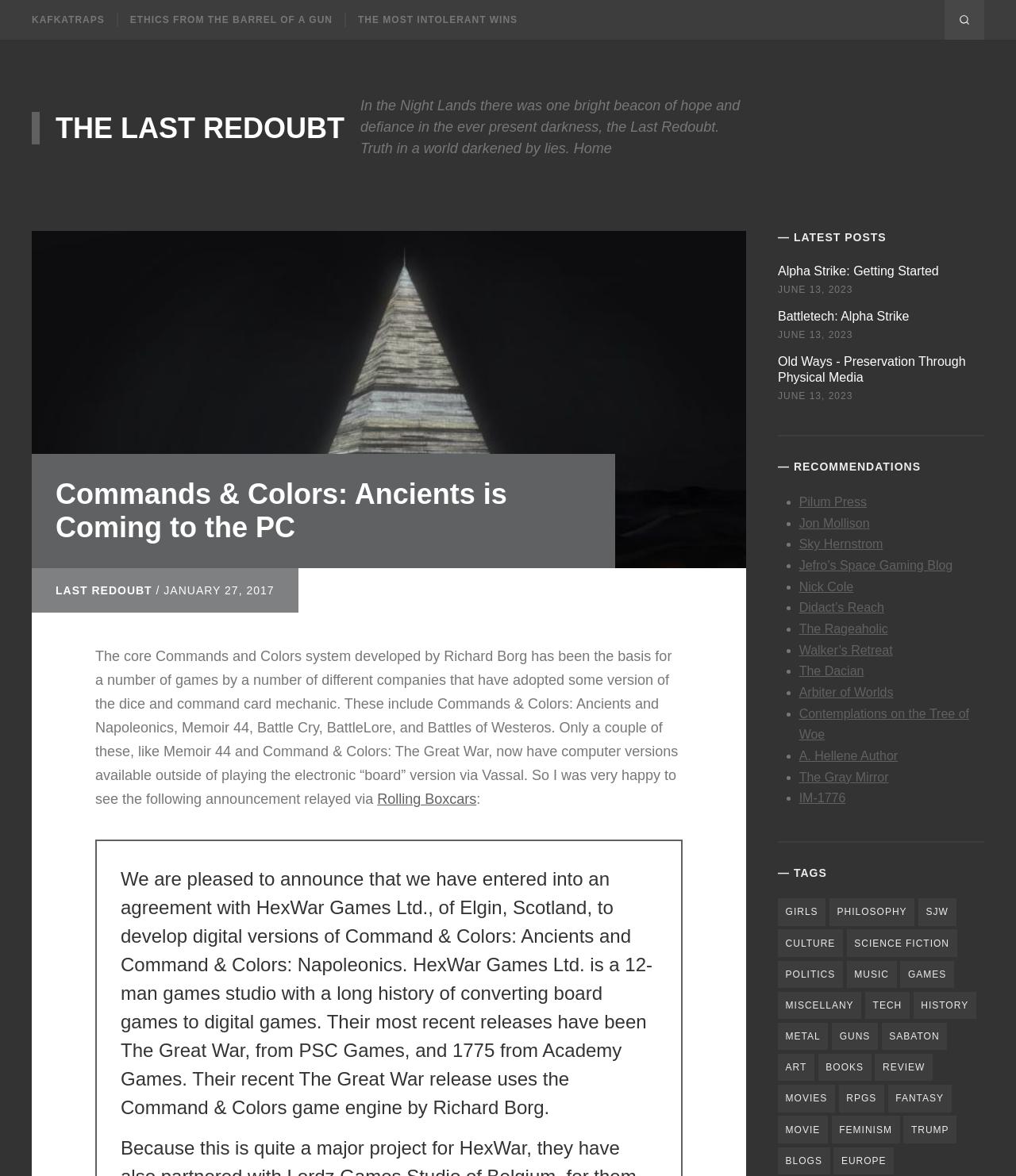Determine the bounding box coordinates of the clickable element to achieve the following action: 'View the first picture of the confluence'. Provide the coordinates as four float values between 0 and 1, formatted as [left, top, right, bottom].

None